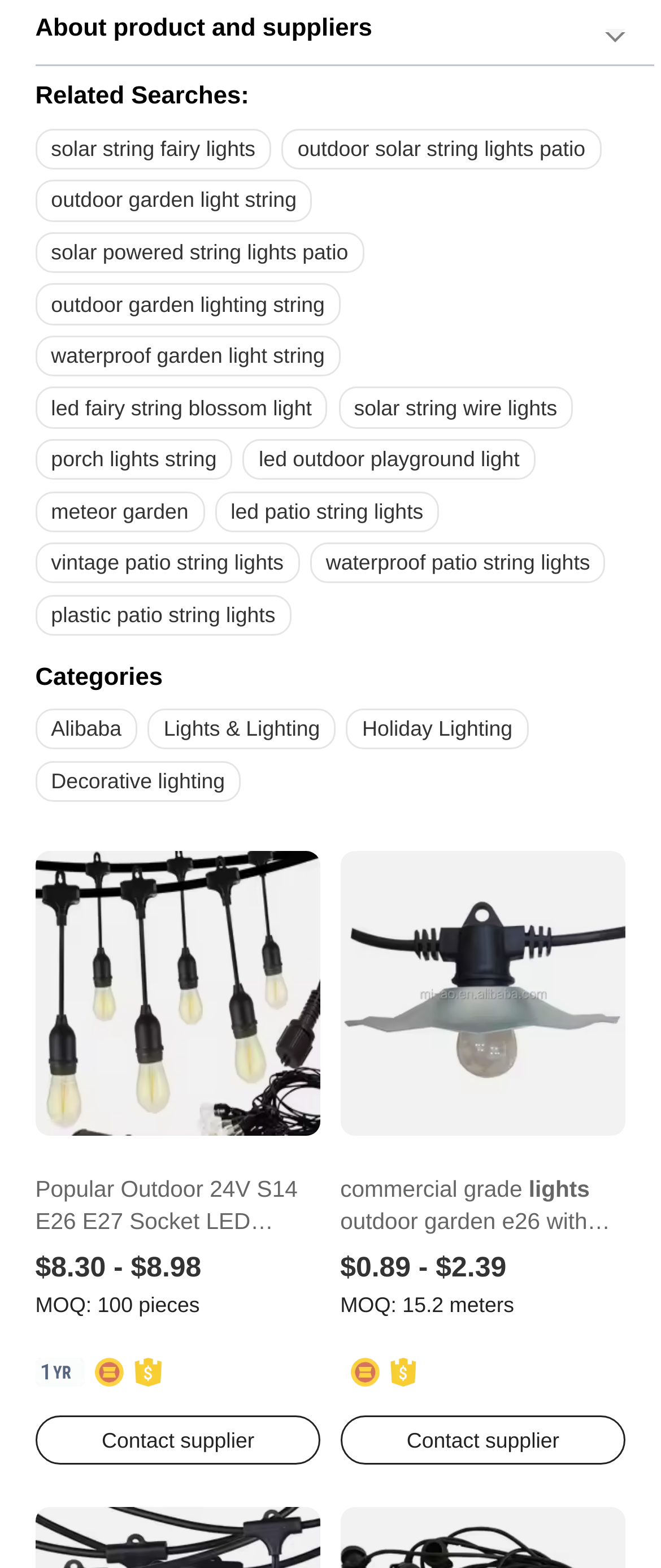Find the bounding box coordinates of the clickable region needed to perform the following instruction: "Click the 'Contact supplier' button for 'commercial grade lights outdoor garden e26 with metal silver shade patio iron string lights'". The coordinates should be provided as four float numbers between 0 and 1, i.e., [left, top, right, bottom].

[0.515, 0.902, 0.947, 0.934]